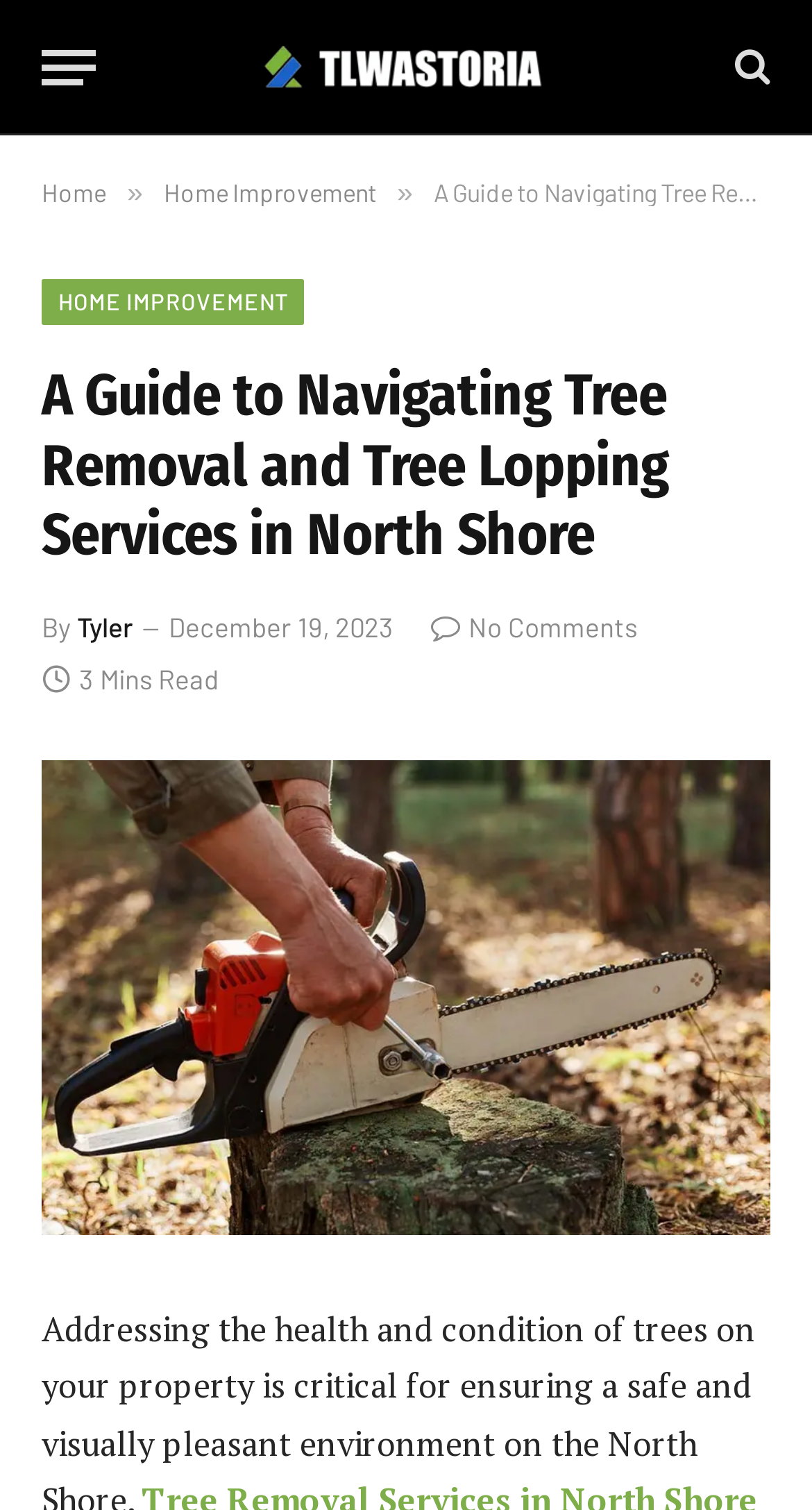Determine the main heading text of the webpage.

A Guide to Navigating Tree Removal and Tree Lopping Services in North Shore